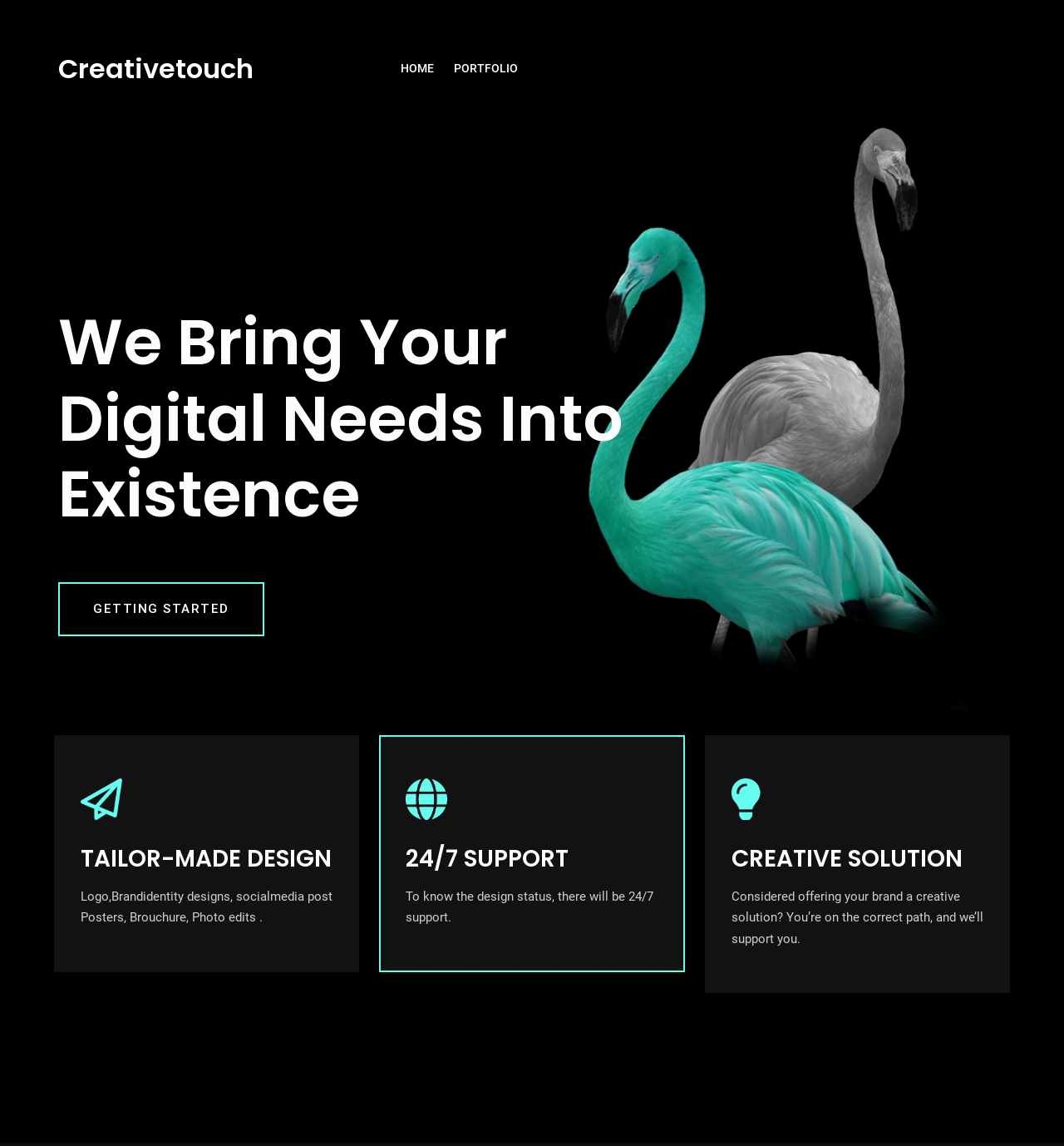What is the main service offered by Creativetouch?
Using the details shown in the screenshot, provide a comprehensive answer to the question.

Based on the webpage, Creativetouch offers various digital design services such as website design, logo design, business card design, social posts and ads, and poster design, which suggests that their main service is providing digital design solutions.